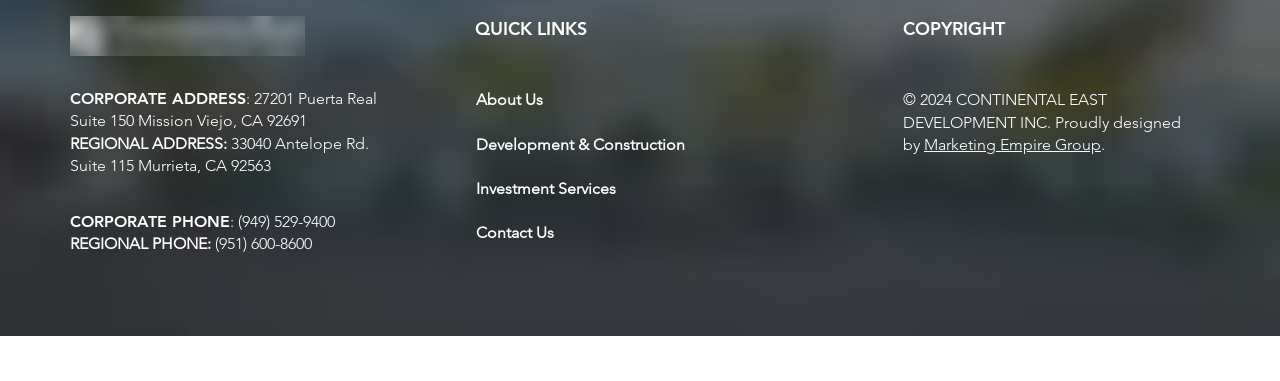Given the description of a UI element: "Marketing Empire Group", identify the bounding box coordinates of the matching element in the webpage screenshot.

[0.722, 0.354, 0.86, 0.404]